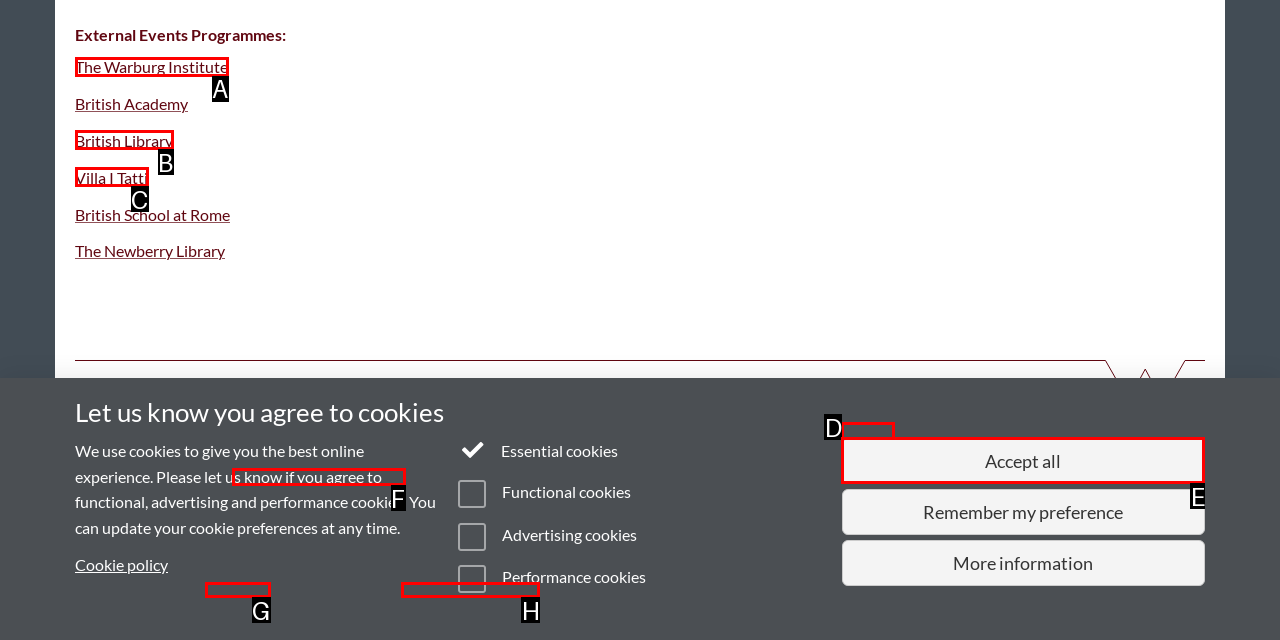Determine which UI element matches this description: Accessibility
Reply with the appropriate option's letter.

G